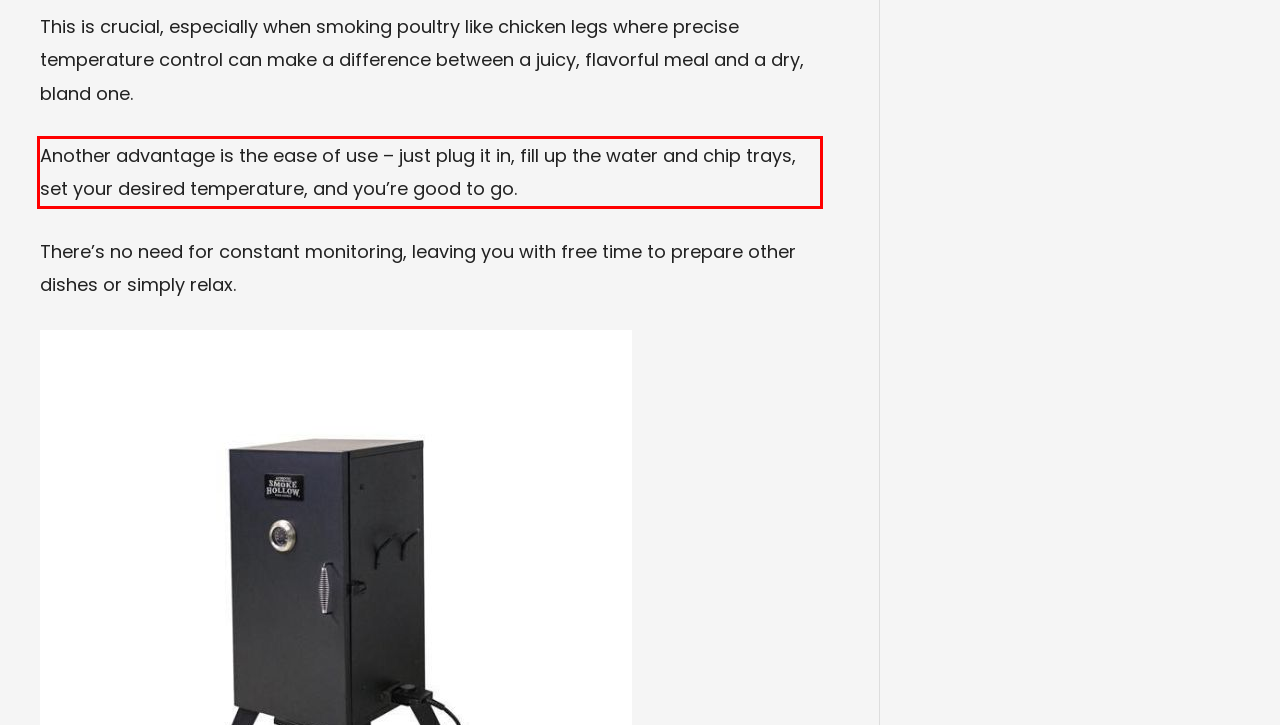You are presented with a screenshot containing a red rectangle. Extract the text found inside this red bounding box.

Another advantage is the ease of use – just plug it in, fill up the water and chip trays, set your desired temperature, and you’re good to go.